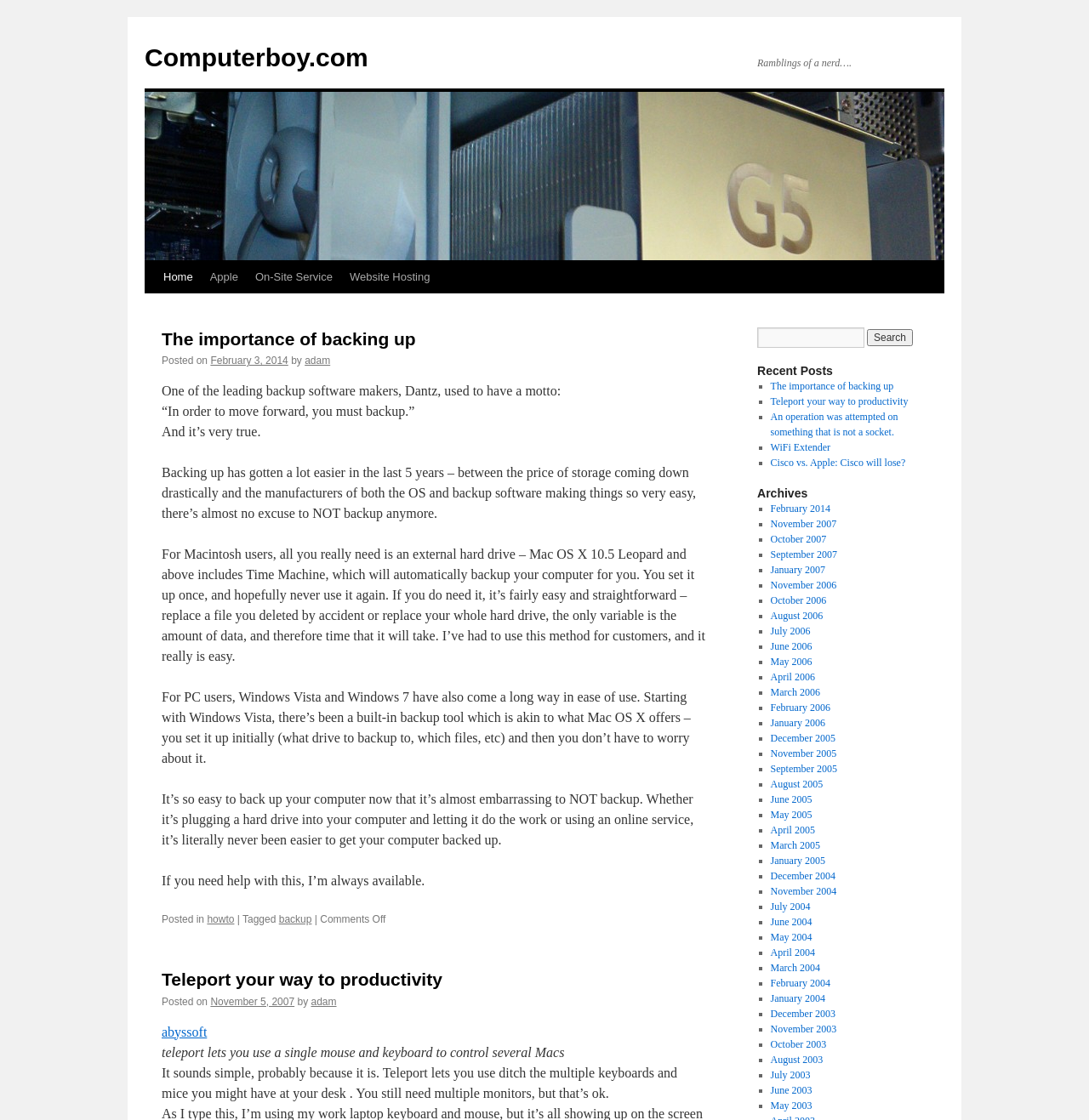Respond to the following question using a concise word or phrase: 
What is the purpose of the 'Teleport' software?

Control multiple Macs with one mouse and keyboard